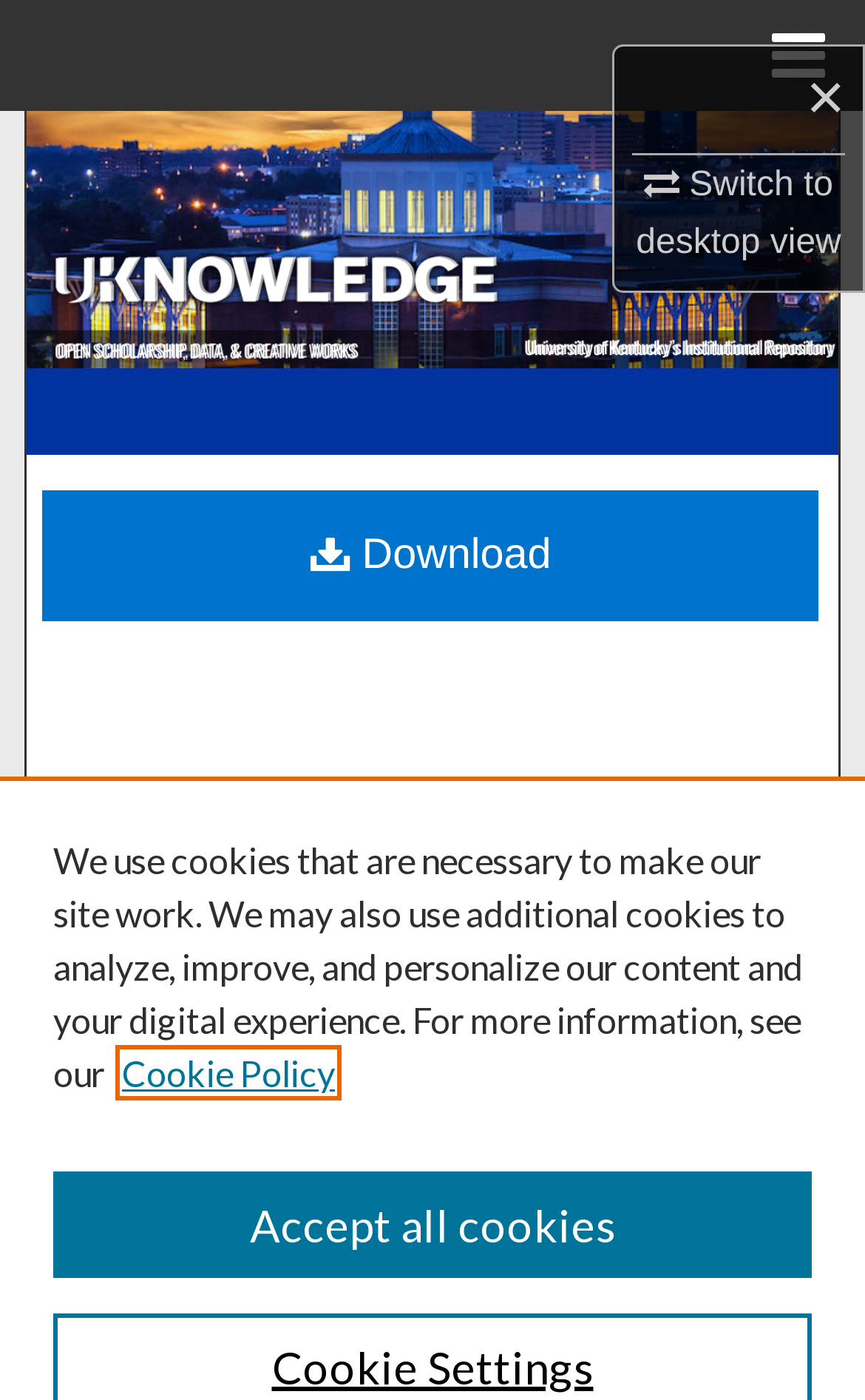What is the name of the research center?
From the image, respond with a single word or phrase.

Center for Research on Violence Against Women